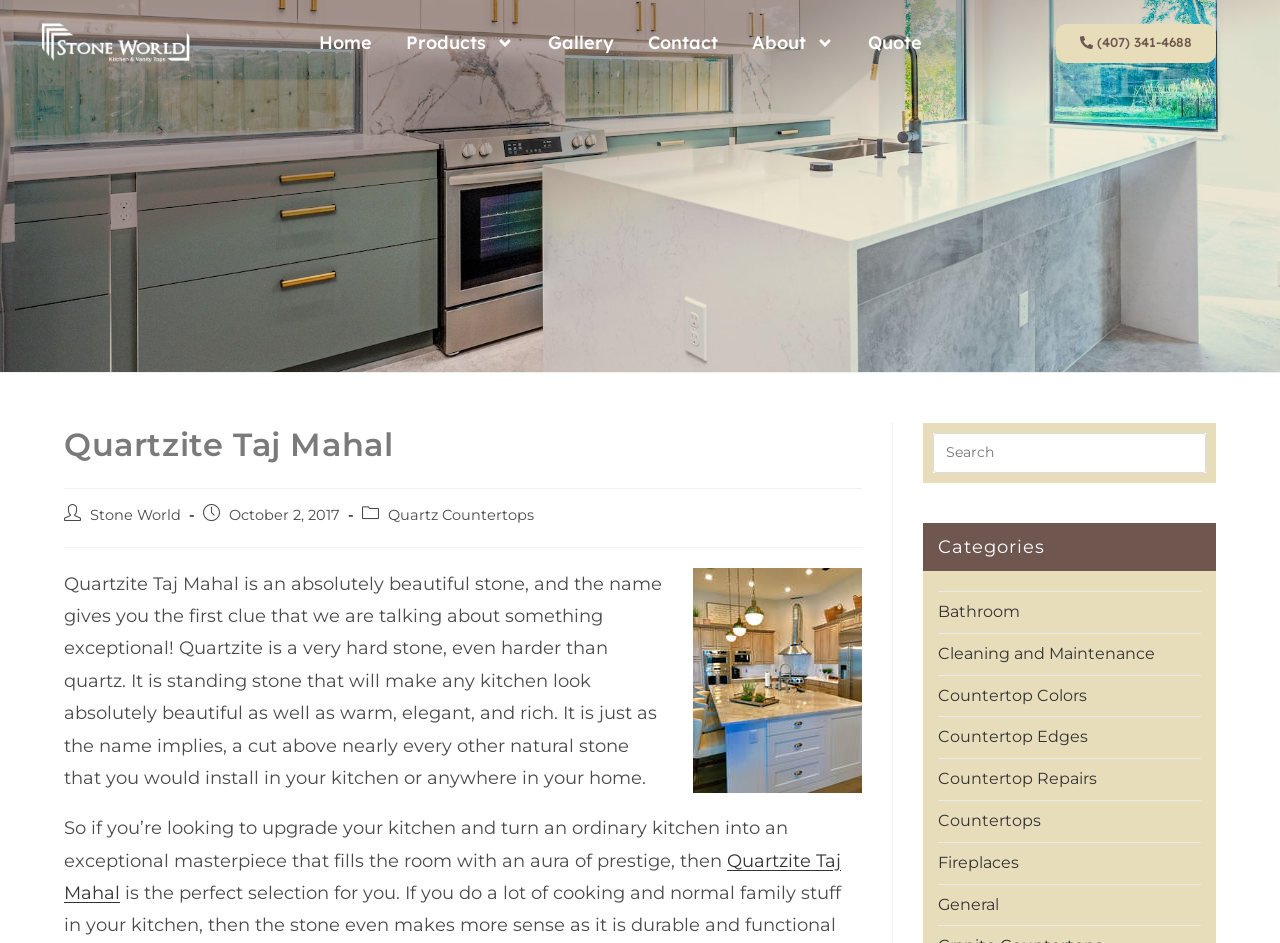Determine the bounding box coordinates of the region to click in order to accomplish the following instruction: "Search this website". Provide the coordinates as four float numbers between 0 and 1, specifically [left, top, right, bottom].

[0.729, 0.459, 0.942, 0.502]